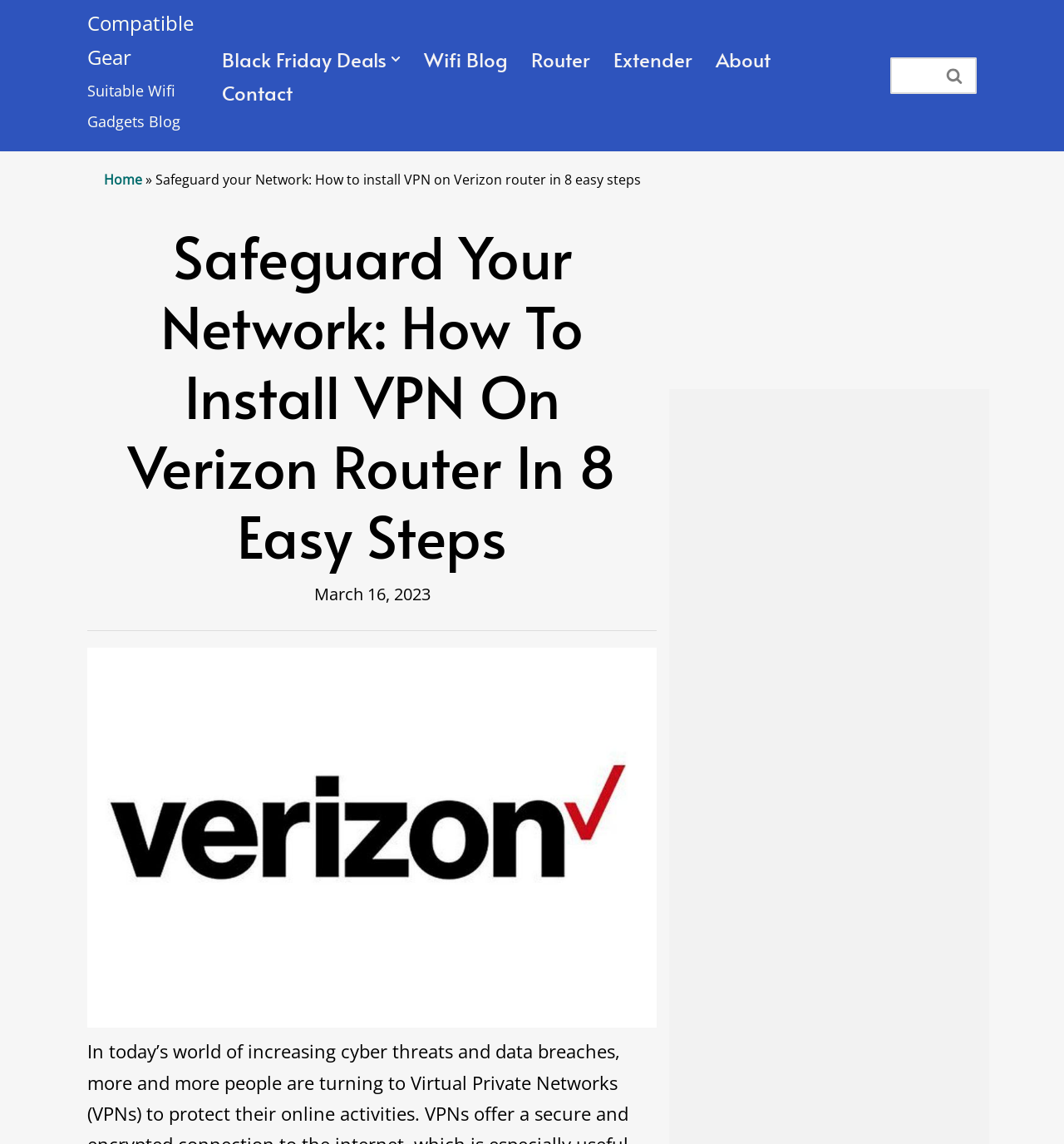Determine the bounding box coordinates for the element that should be clicked to follow this instruction: "Click on the 'Home' link". The coordinates should be given as four float numbers between 0 and 1, in the format [left, top, right, bottom].

[0.097, 0.149, 0.133, 0.165]